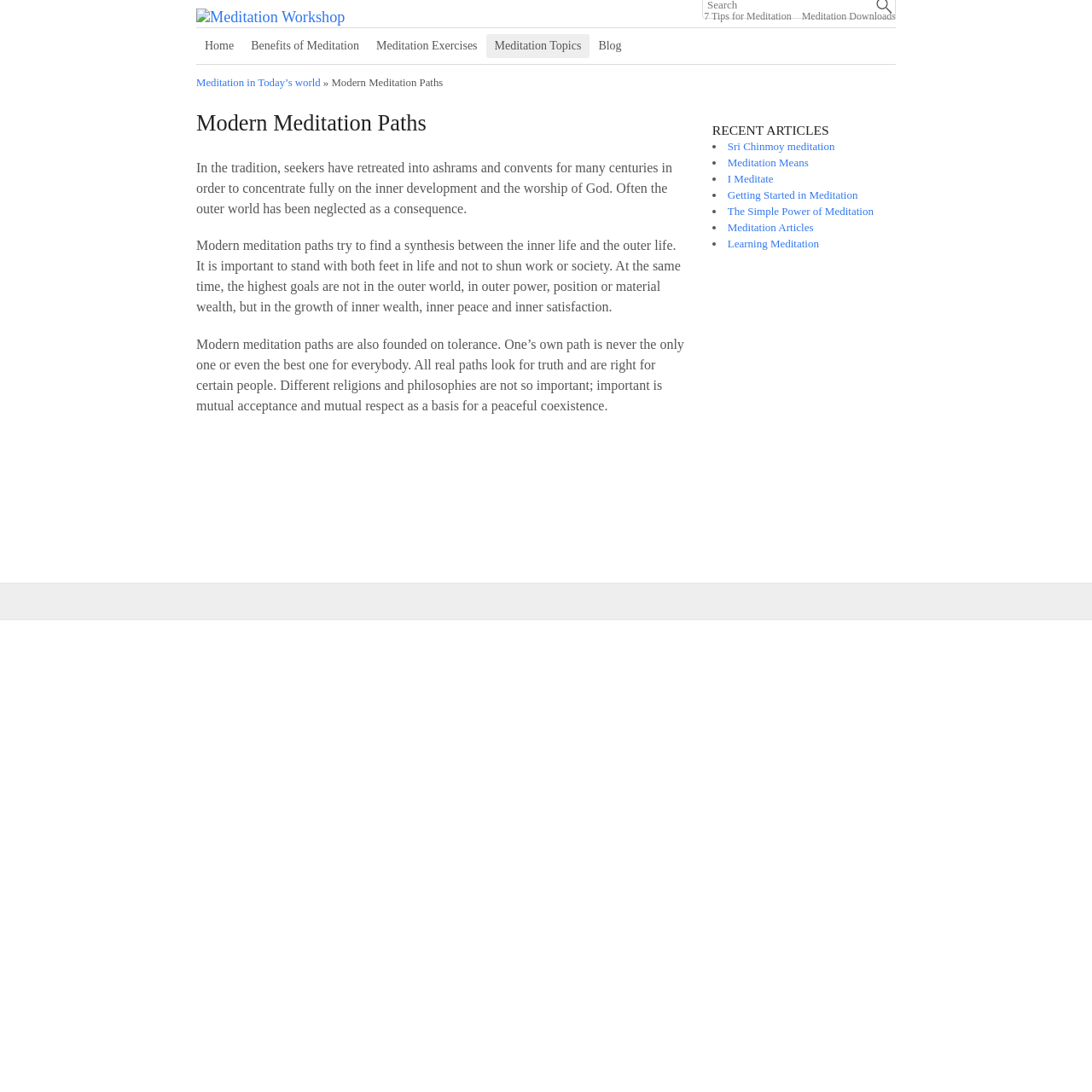Find and specify the bounding box coordinates that correspond to the clickable region for the instruction: "Download Bulletin".

None